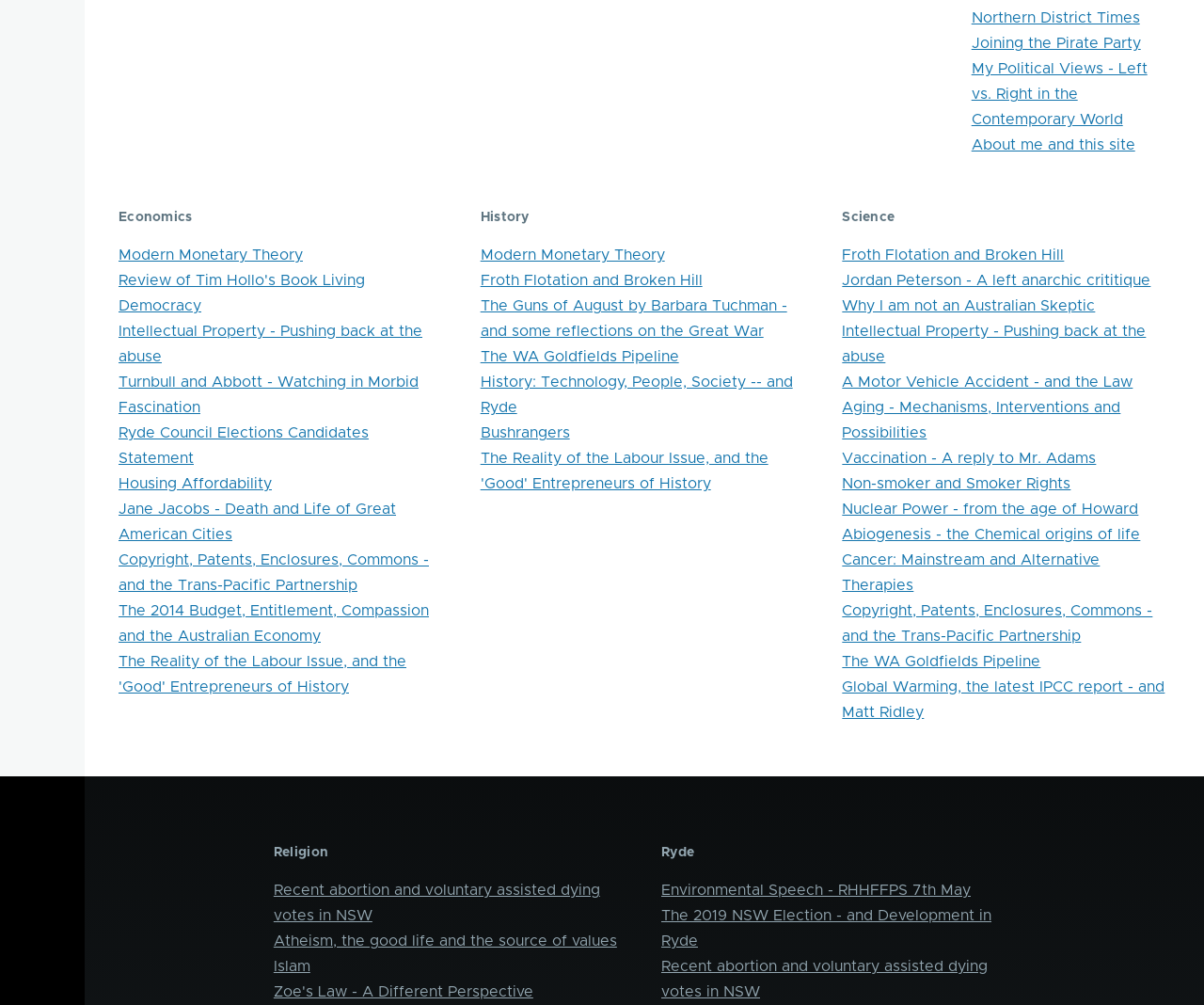Identify the bounding box coordinates for the element that needs to be clicked to fulfill this instruction: "Check out the article on Aging - Mechanisms, Interventions and Possibilities". Provide the coordinates in the format of four float numbers between 0 and 1: [left, top, right, bottom].

[0.699, 0.398, 0.931, 0.438]